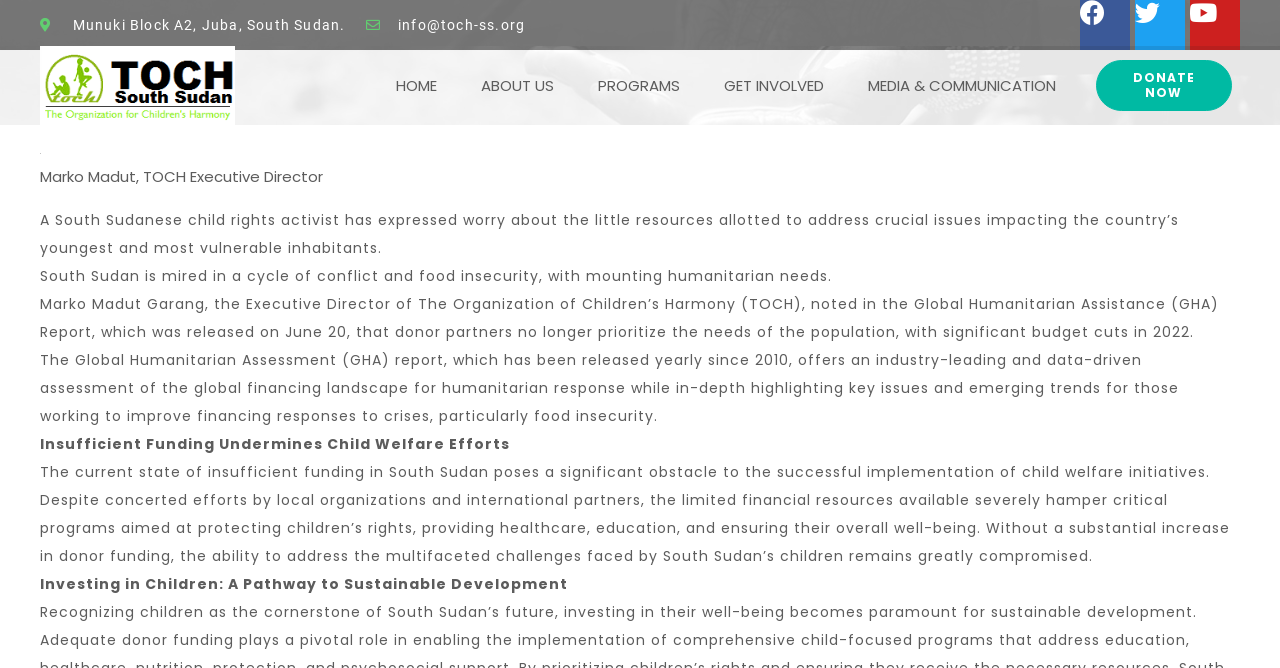What is the name of the report mentioned in the article?
Please provide a comprehensive answer to the question based on the webpage screenshot.

I found the name of the report by reading the static text element that mentions the report, which states that 'Marko Madut Garang, the Executive Director of The Organization of Children’s Harmony (TOCH), noted in the Global Humanitarian Assistance (GHA) Report...'